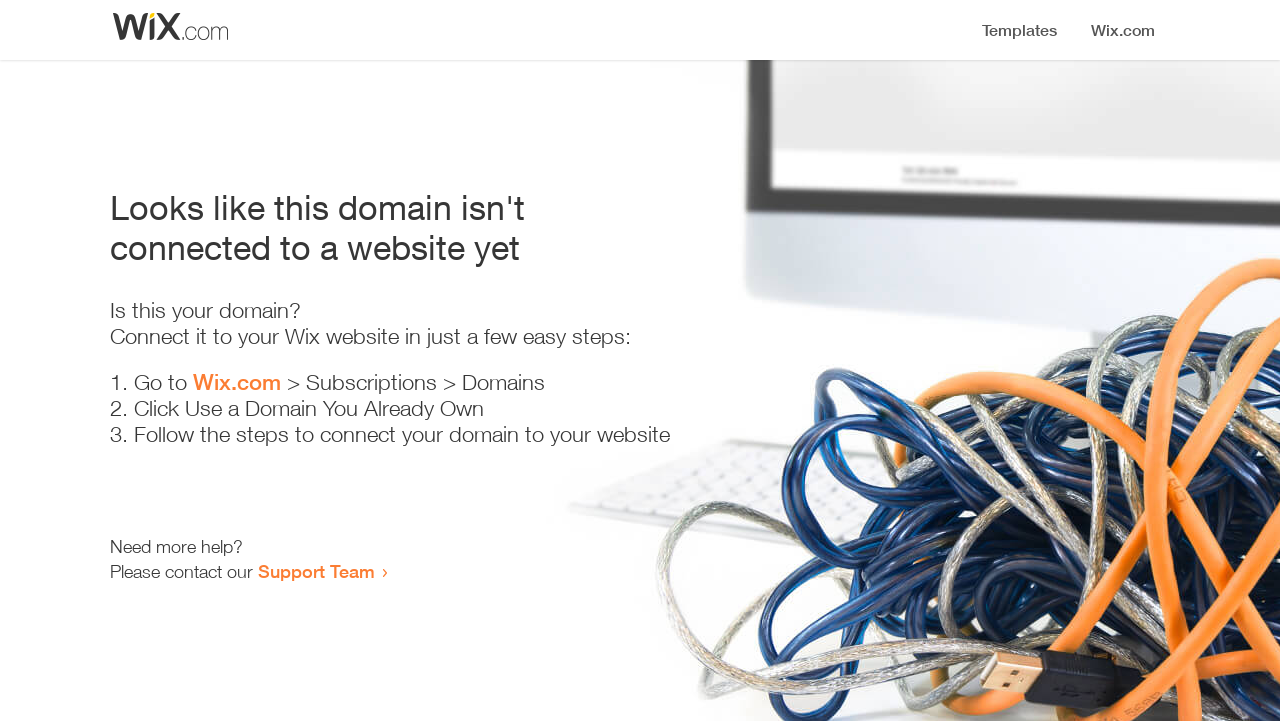Offer an in-depth caption of the entire webpage.

The webpage appears to be an error page, indicating that a domain is not connected to a website yet. At the top, there is a small image, and below it, a heading that clearly states the error message. 

Below the heading, there is a question "Is this your domain?" followed by a brief instruction on how to connect the domain to a Wix website in a few easy steps. 

The instructions are presented in a numbered list format, with three steps. The first step is to go to Wix.com, followed by navigating to Subscriptions and then Domains. The second step is to click "Use a Domain You Already Own", and the third step is to follow the instructions to connect the domain to the website. 

At the bottom of the page, there is a message asking if the user needs more help, and provides a link to contact the Support Team.